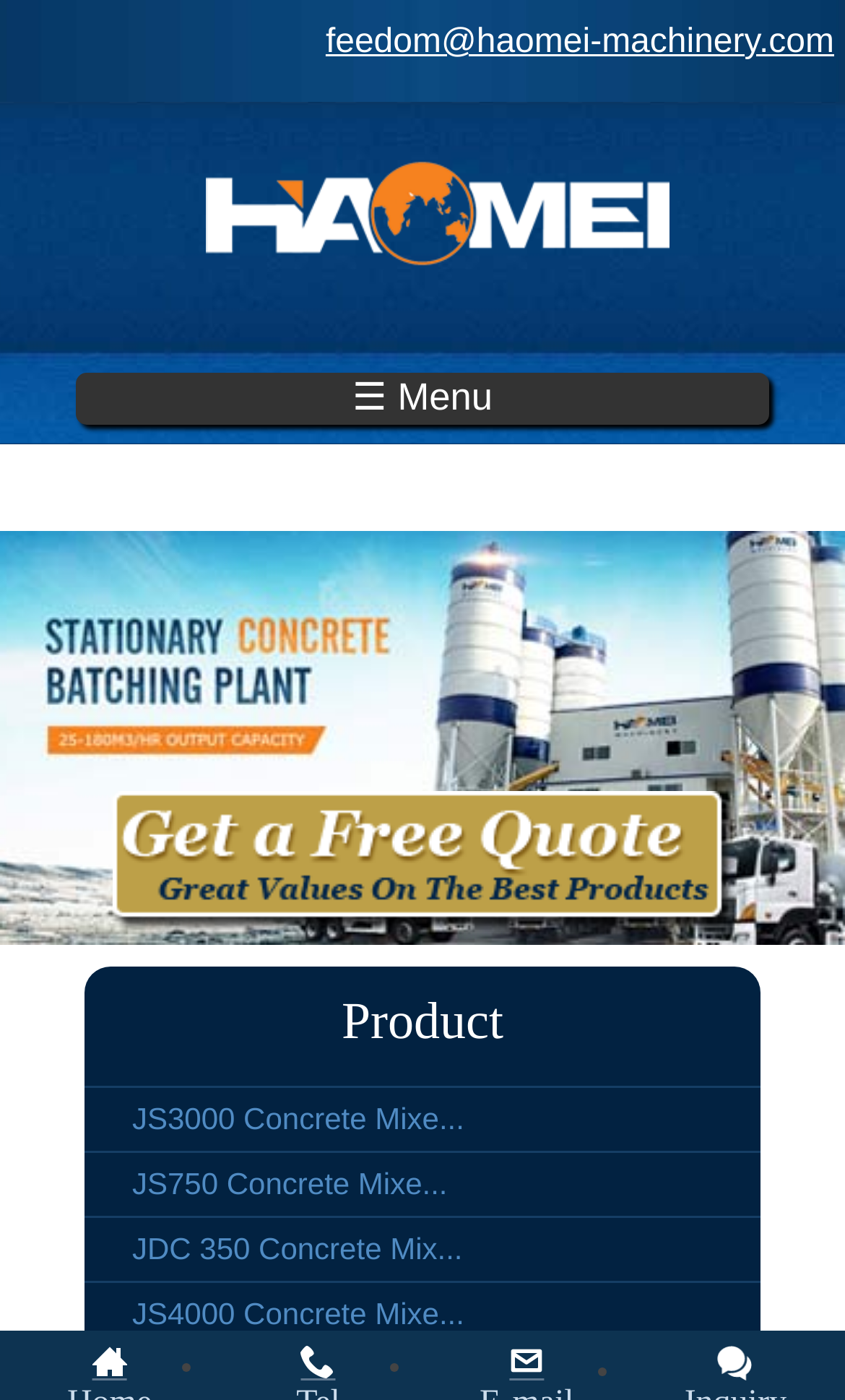Given the webpage screenshot, identify the bounding box of the UI element that matches this description: "JS3000 Concrete Mixe...".

[0.1, 0.775, 0.9, 0.822]